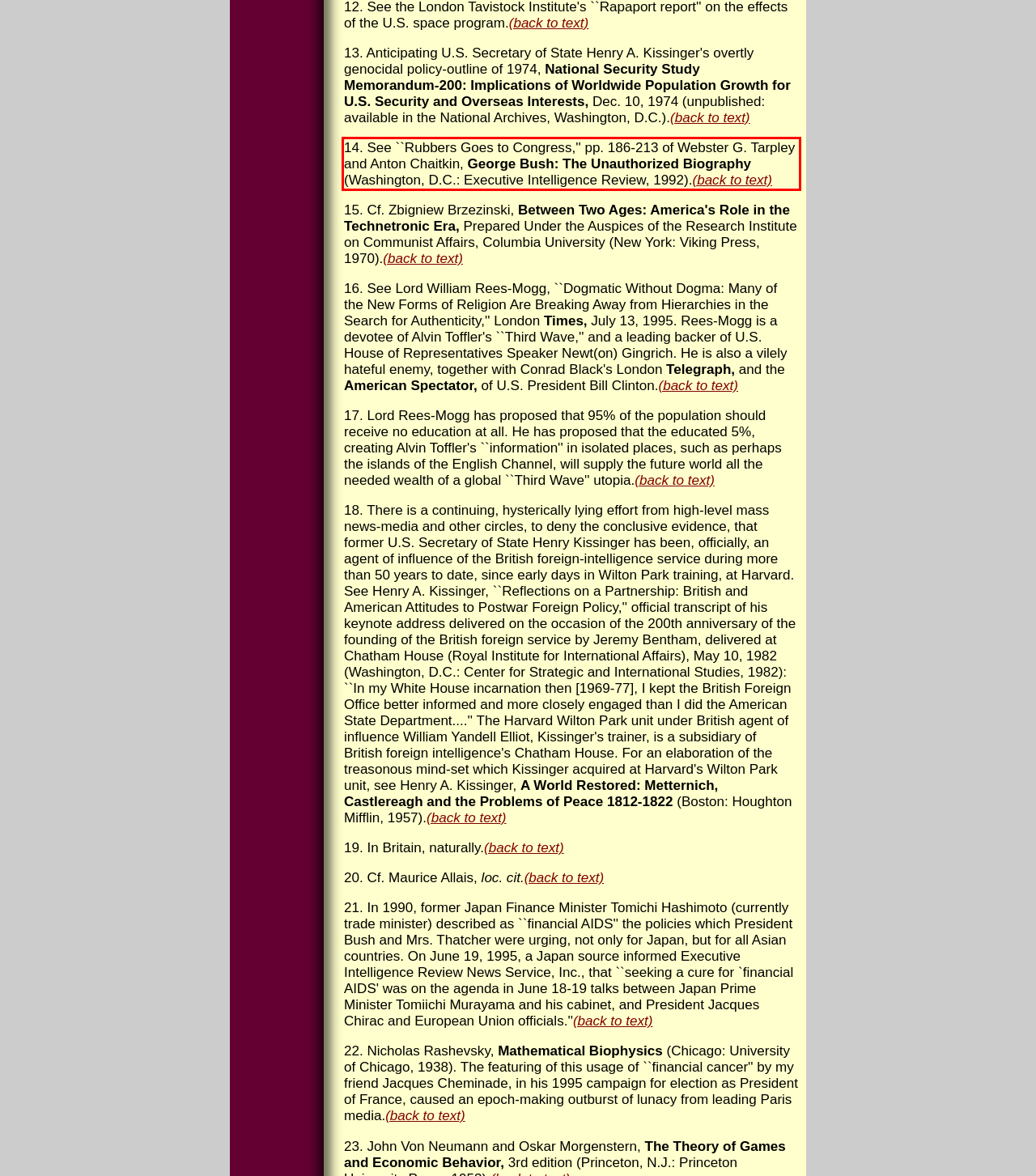In the screenshot of the webpage, find the red bounding box and perform OCR to obtain the text content restricted within this red bounding box.

14. See ``Rubbers Goes to Congress,'' pp. 186-213 of Webster G. Tarpley and Anton Chaitkin, George Bush: The Unauthorized Biography (Washington, D.C.: Executive Intelligence Review, 1992).(back to text)